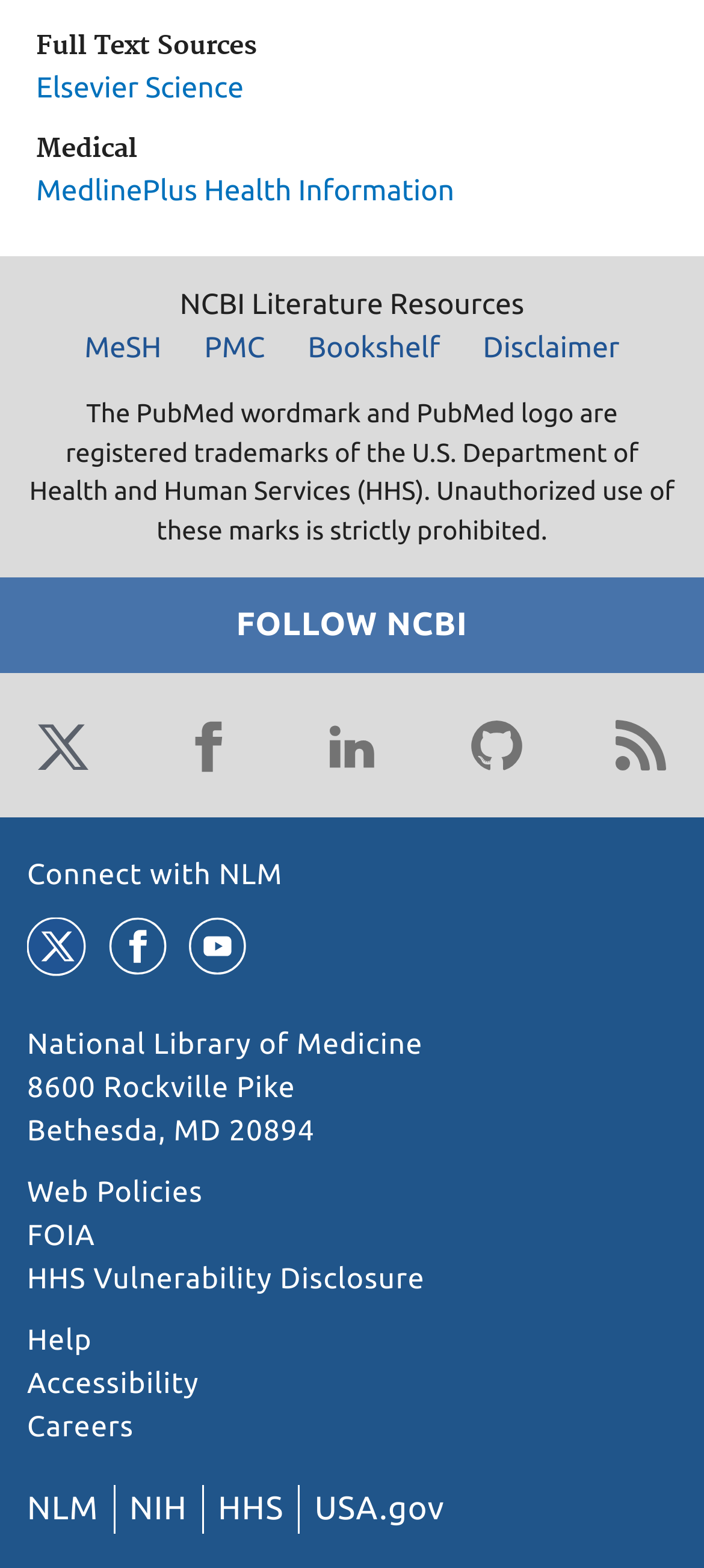Determine the bounding box coordinates for the area you should click to complete the following instruction: "Follow NCBI on Twitter".

[0.038, 0.453, 0.141, 0.499]